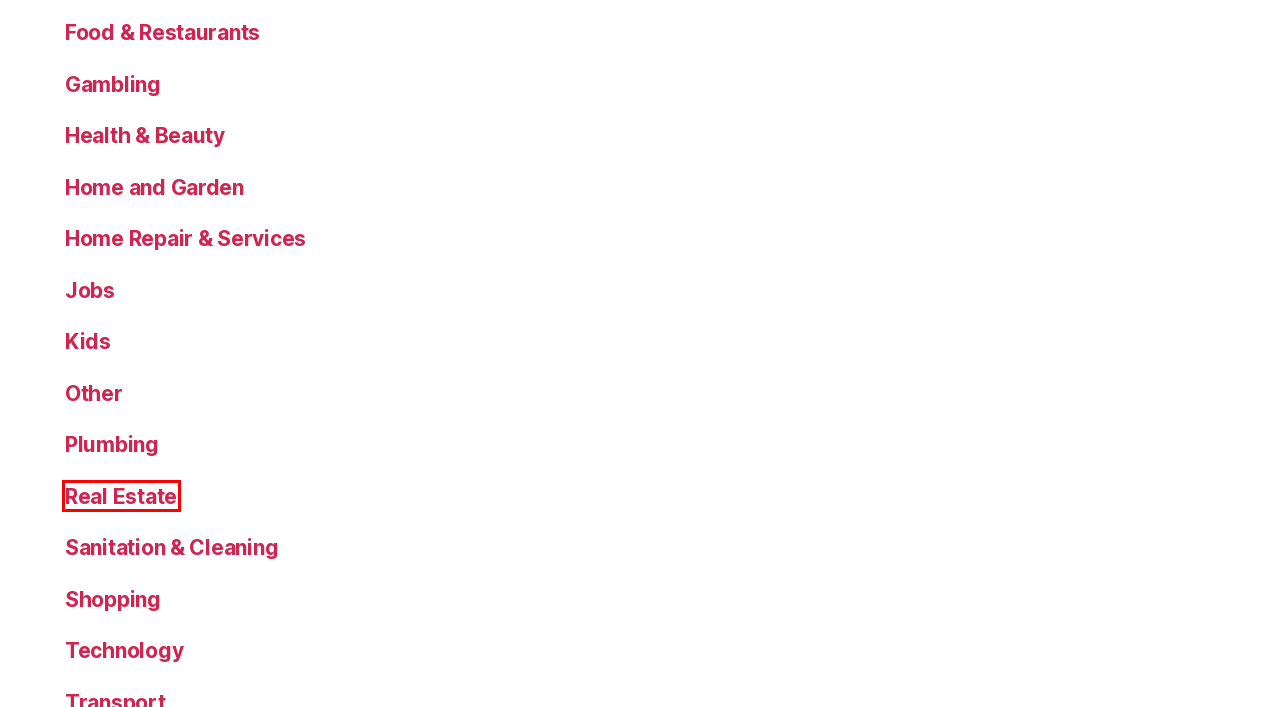Please examine the screenshot provided, which contains a red bounding box around a UI element. Select the webpage description that most accurately describes the new page displayed after clicking the highlighted element. Here are the candidates:
A. Sanitation & Cleaning – InfoIntellect
B. Home Repair & Services – InfoIntellect
C. Kids – InfoIntellect
D. Technology – InfoIntellect
E. Jobs – InfoIntellect
F. Home and Garden – InfoIntellect
G. Real Estate – InfoIntellect
H. Other – InfoIntellect

G